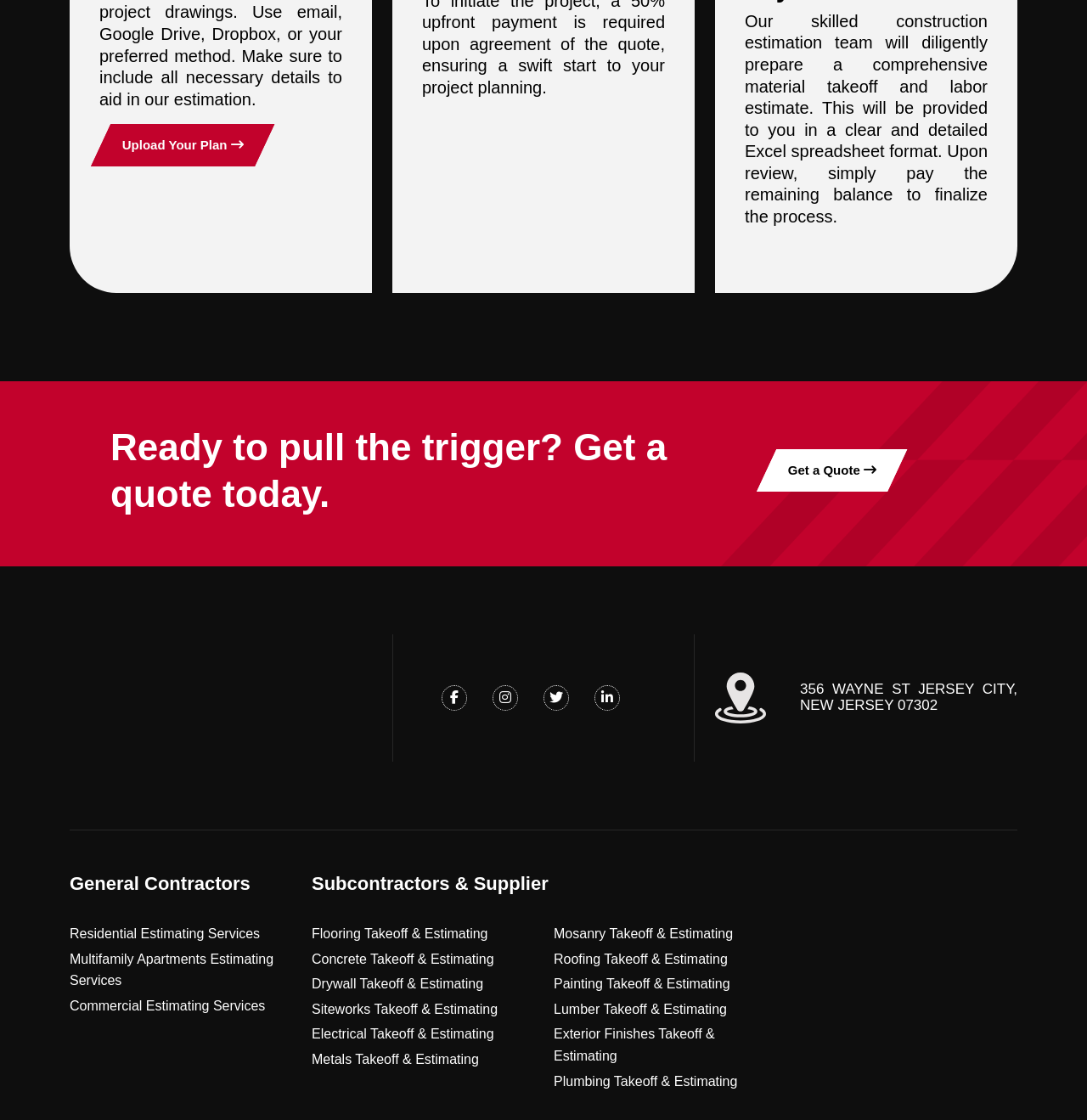Locate the bounding box coordinates of the element that should be clicked to fulfill the instruction: "Upload your plan".

[0.084, 0.111, 0.252, 0.149]